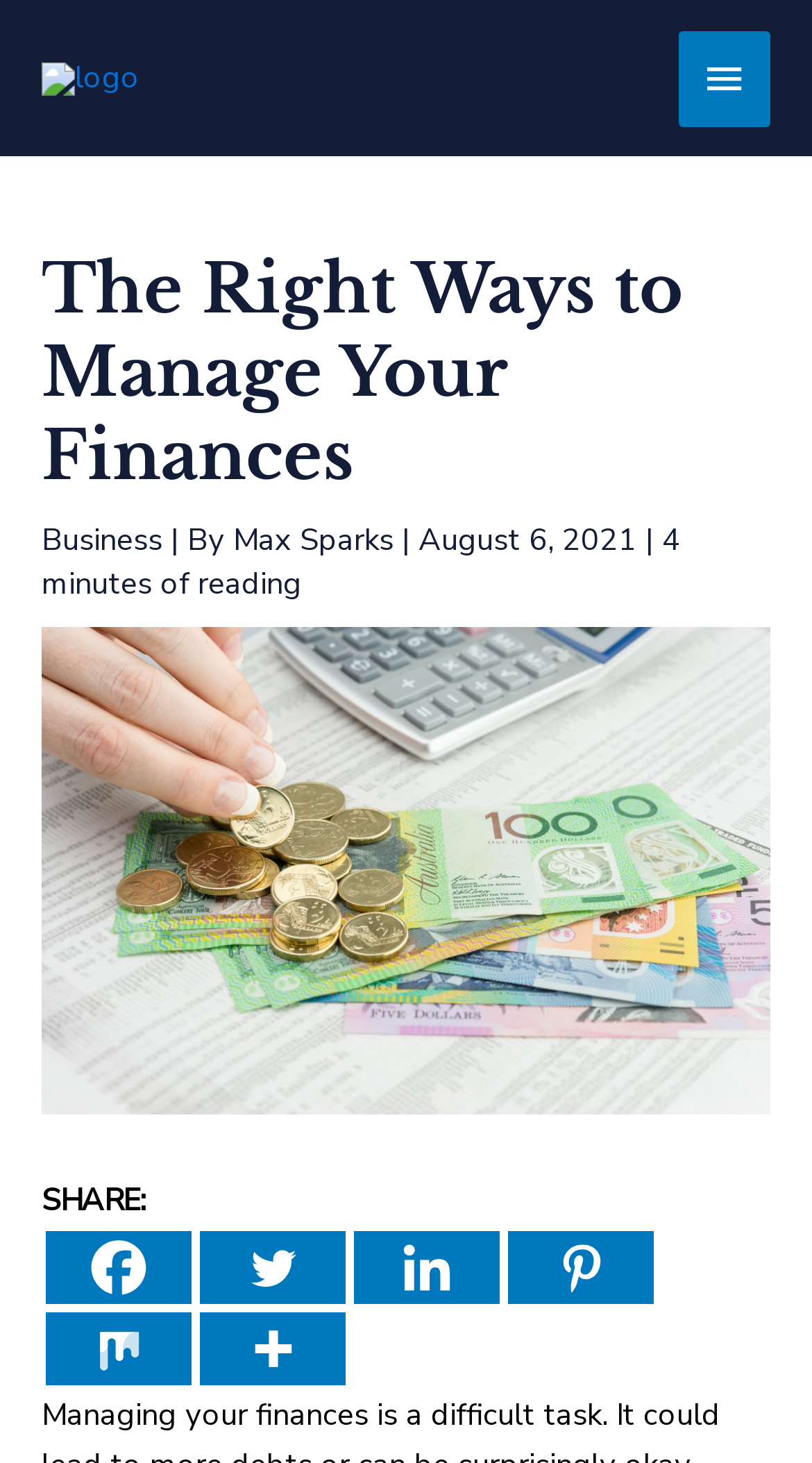Generate the title text from the webpage.

The Right Ways to Manage Your Finances